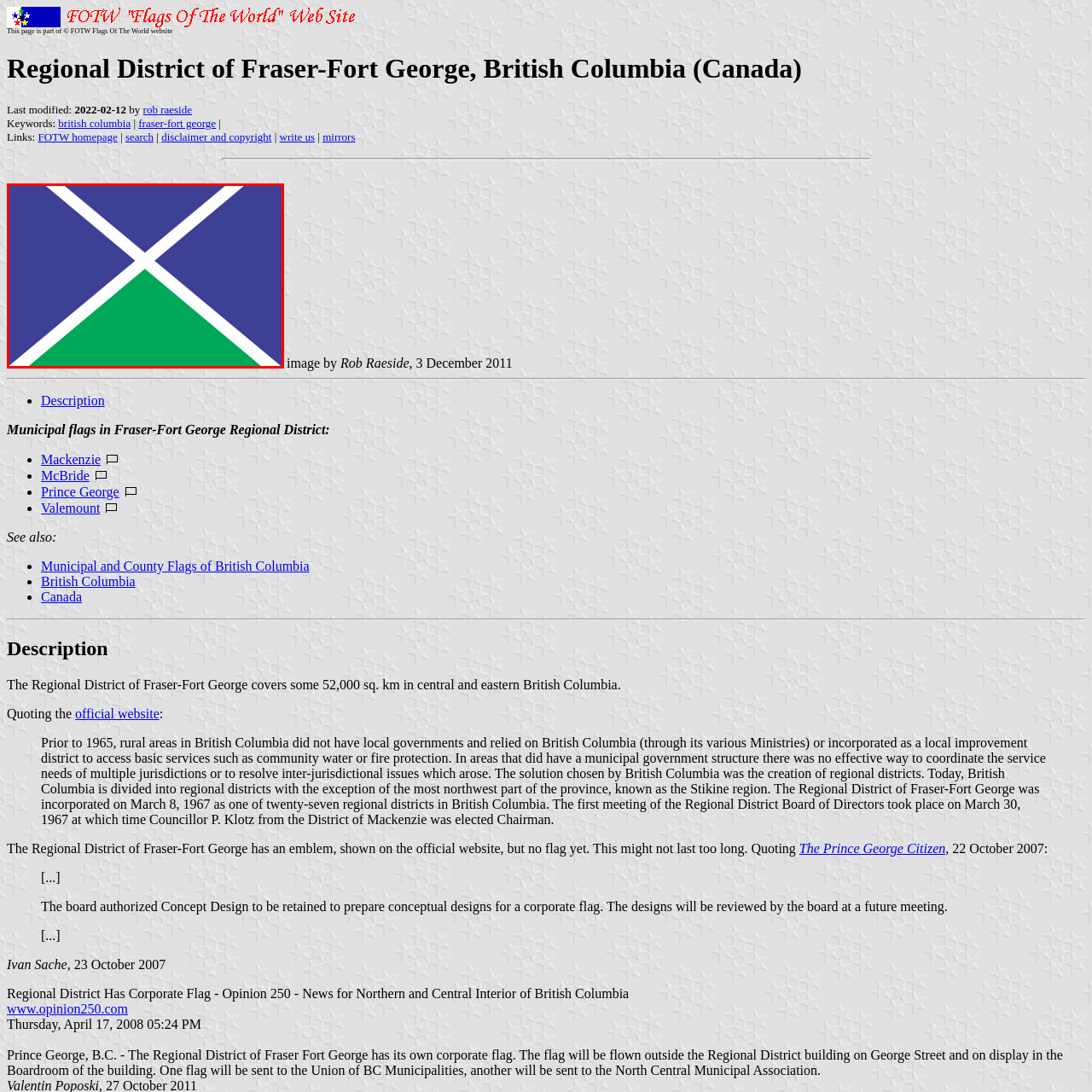Direct your attention to the image contained by the red frame and provide a detailed response to the following question, utilizing the visual data from the image:
What does the green triangle represent?

The vibrant green triangle pointing downward at the center of the flag represents the fertile valleys and natural resources of the area.